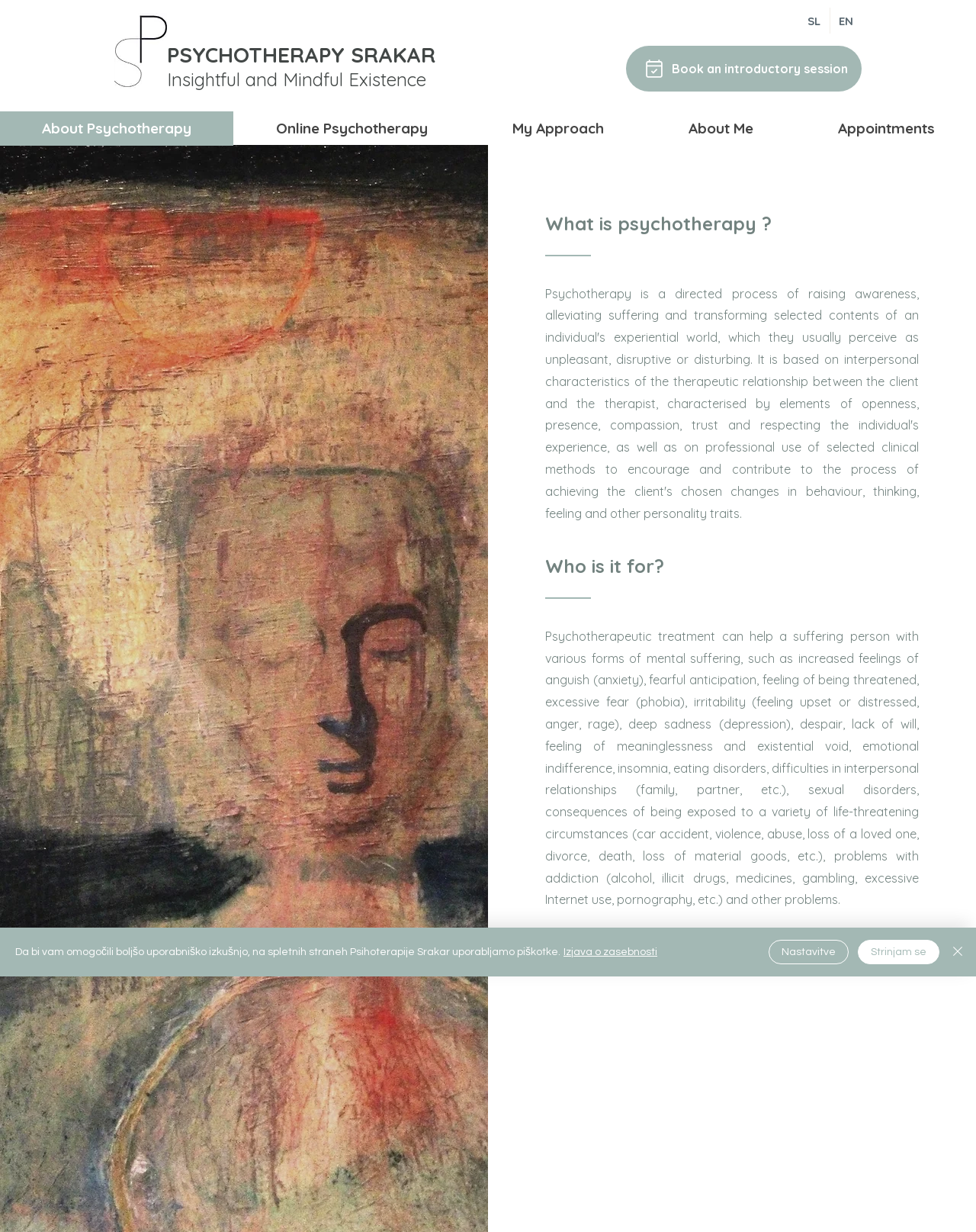Specify the bounding box coordinates of the region I need to click to perform the following instruction: "Click the 'PSYCHOTHERAPY SRAKAR' link". The coordinates must be four float numbers in the range of 0 to 1, i.e., [left, top, right, bottom].

[0.171, 0.03, 0.446, 0.058]